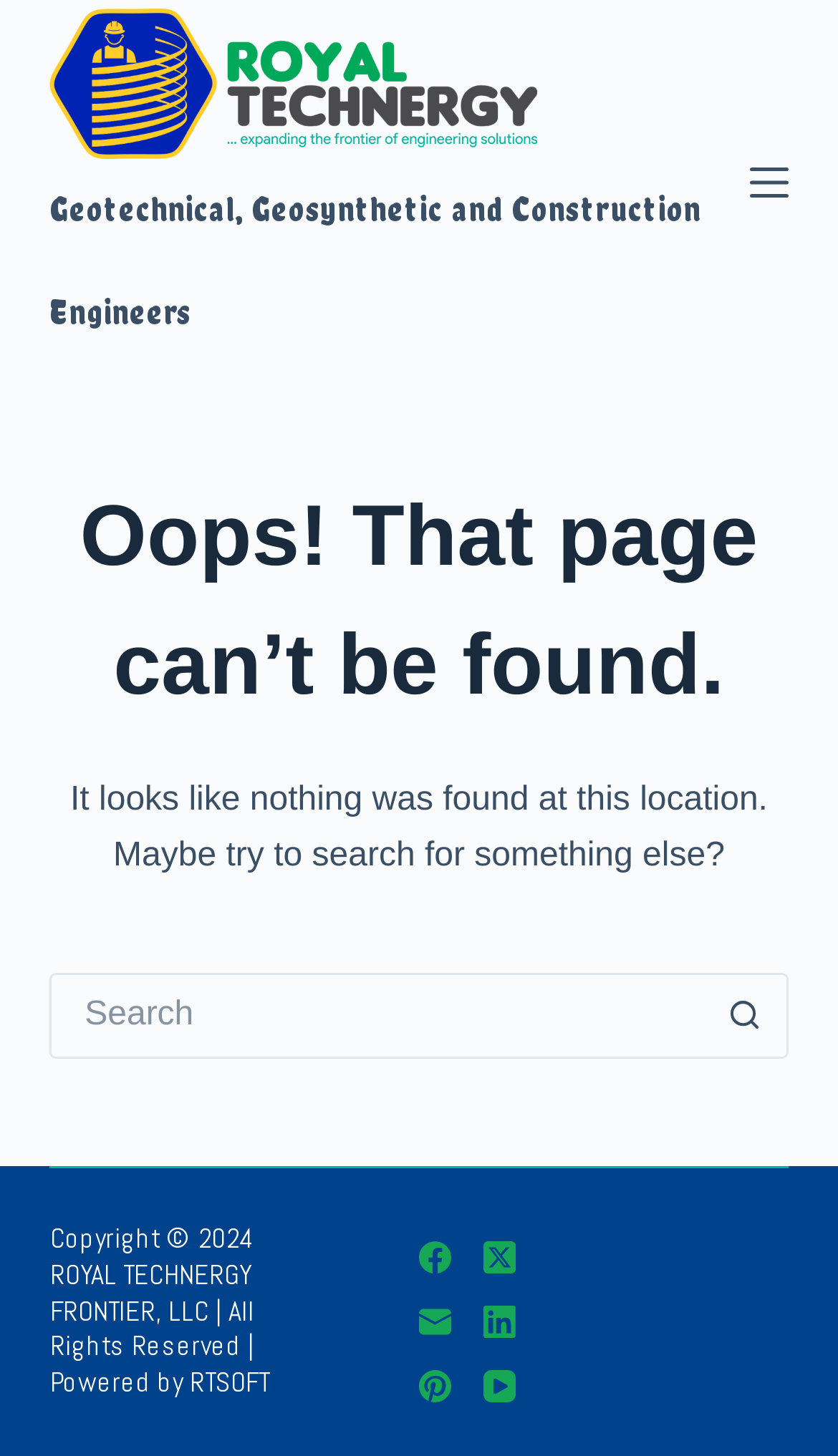Please mark the clickable region by giving the bounding box coordinates needed to complete this instruction: "Visit RTSOFT".

[0.227, 0.937, 0.322, 0.962]